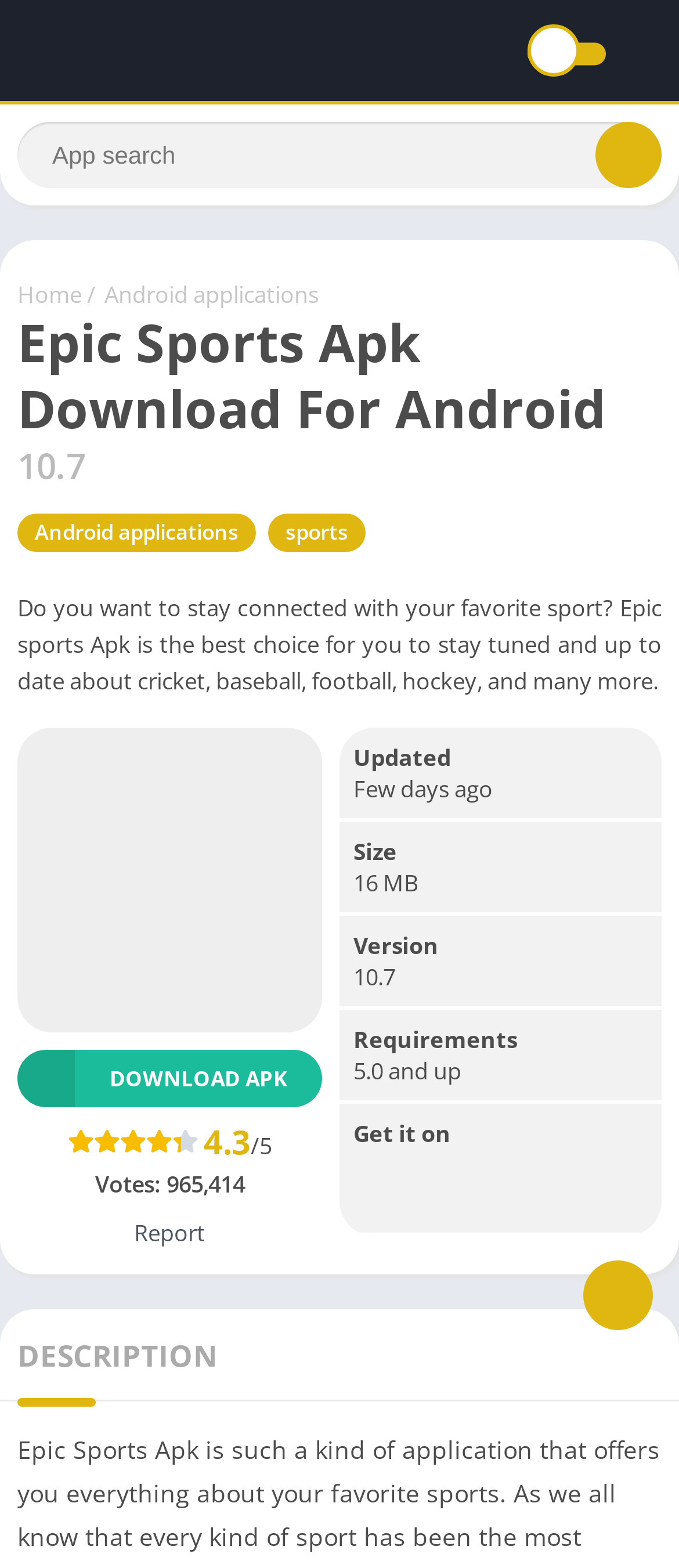Analyze the image and deliver a detailed answer to the question: What is the size of the app?

The size of the app can be found in the static text '16 MB' which is located in the section that describes the app's details.